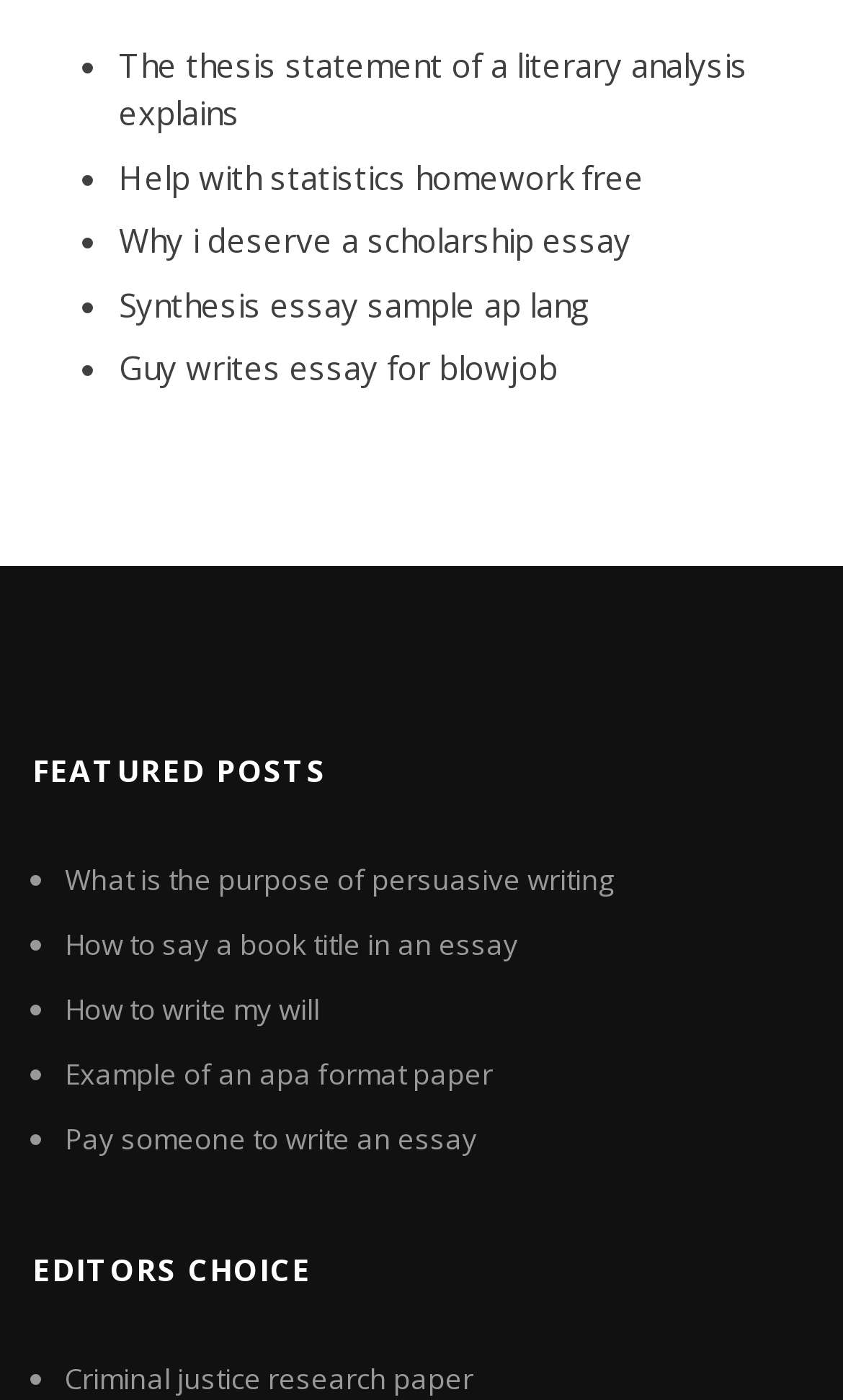Please identify the bounding box coordinates of the element's region that should be clicked to execute the following instruction: "Explore the featured post about what is the purpose of persuasive writing". The bounding box coordinates must be four float numbers between 0 and 1, i.e., [left, top, right, bottom].

[0.077, 0.614, 0.728, 0.641]